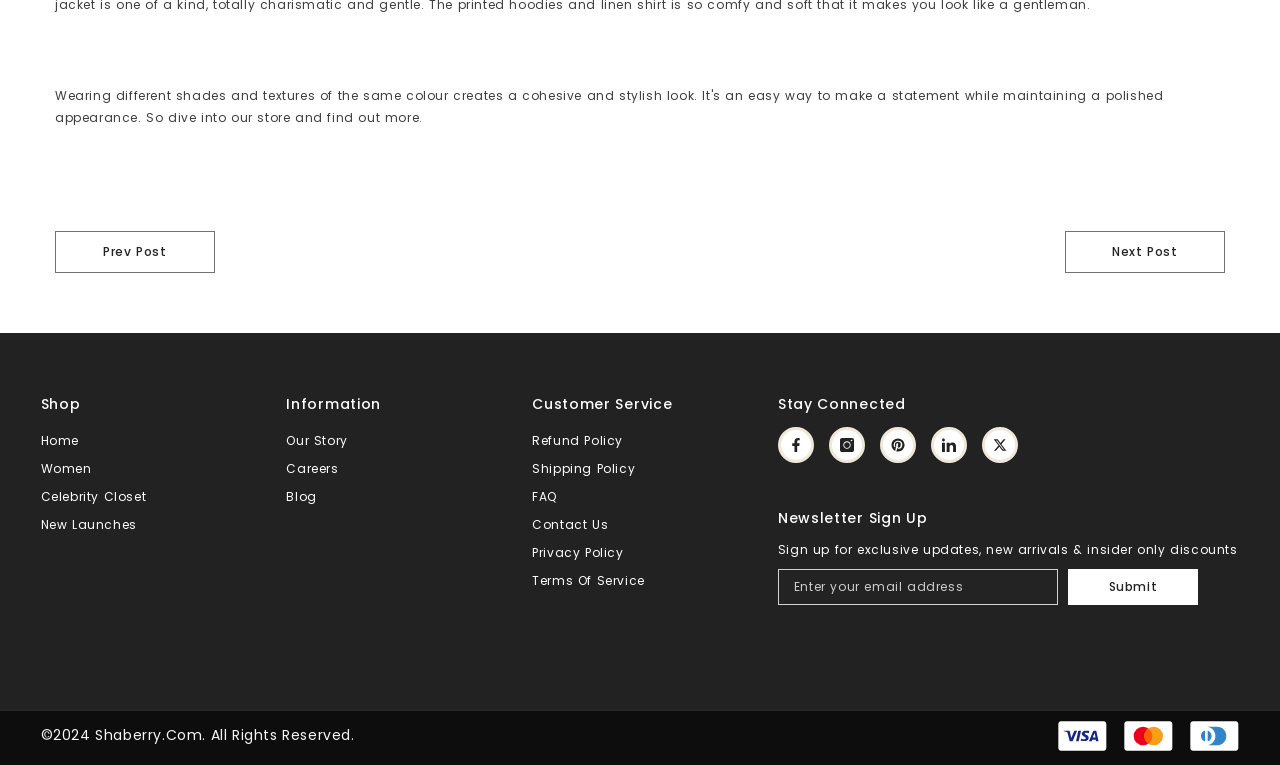Please provide a comprehensive response to the question based on the details in the image: How can I get exclusive updates from the shop?

To get exclusive updates from the shop, I can sign up for the newsletter by filling in the required textbox and clicking the 'Submit' button, which is located under the 'Newsletter Sign Up' heading.